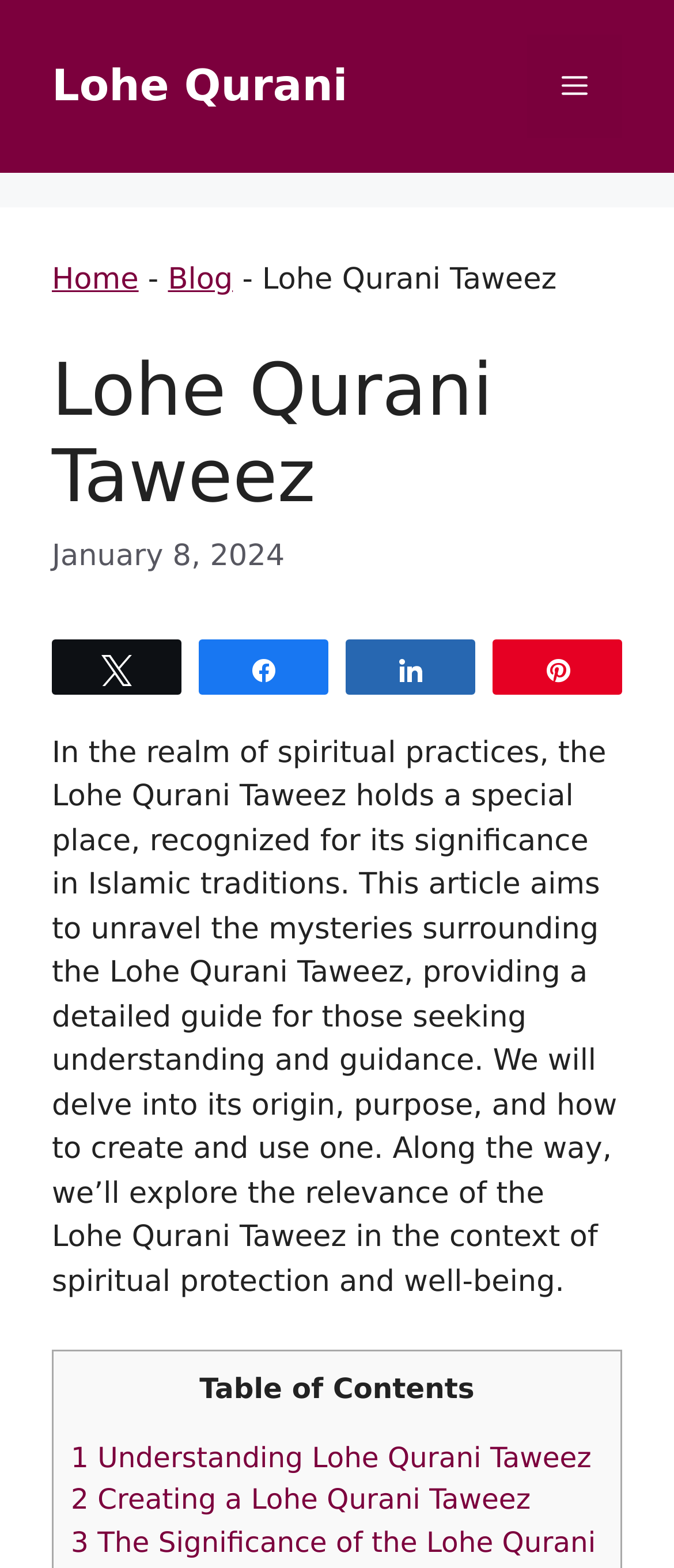Use one word or a short phrase to answer the question provided: 
What is the purpose of the Lohe Qurani Taweez?

Spiritual protection and well-being